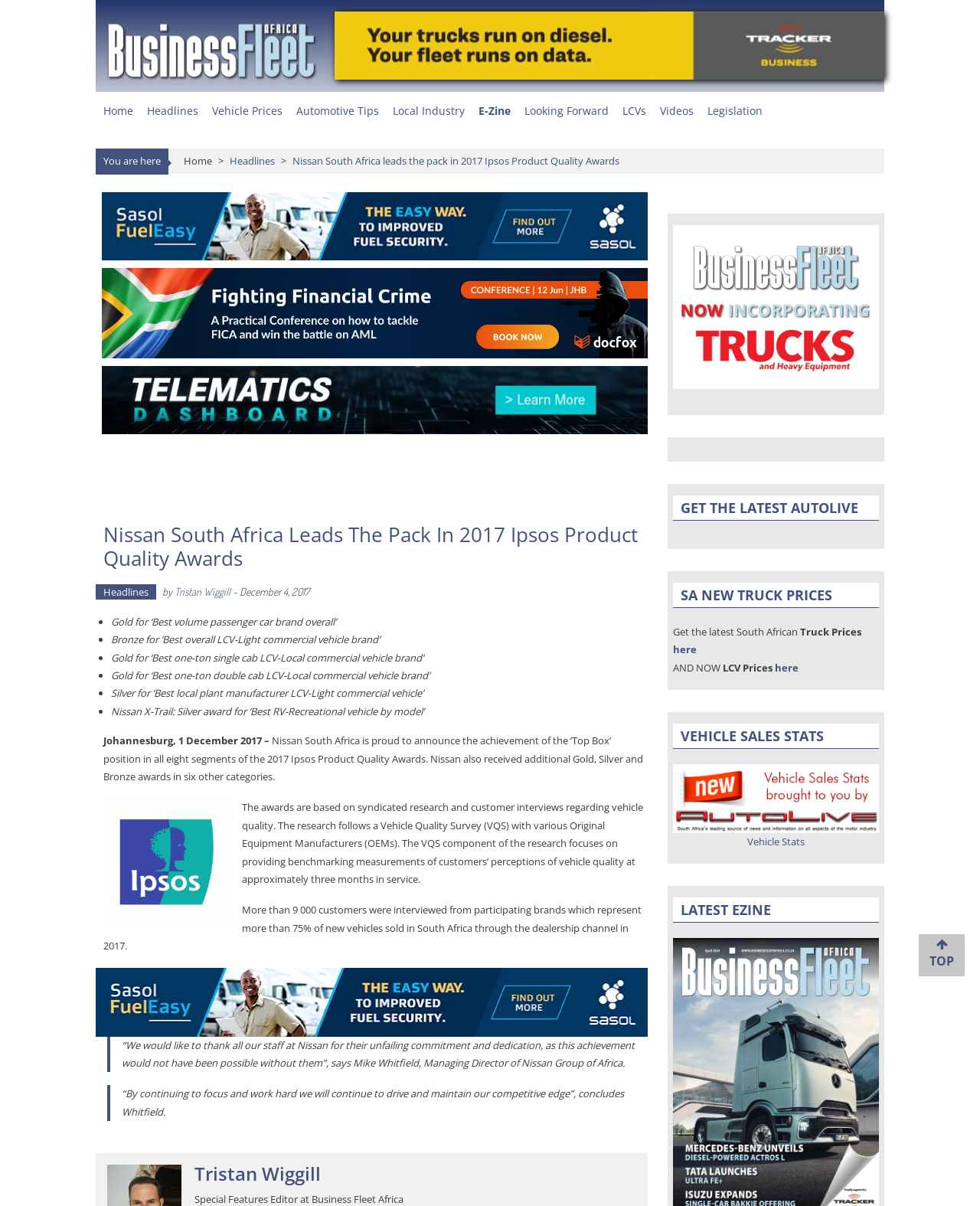Can you specify the bounding box coordinates for the region that should be clicked to fulfill this instruction: "Go to the 'LATEST EZINE'".

[0.687, 0.744, 0.897, 0.765]